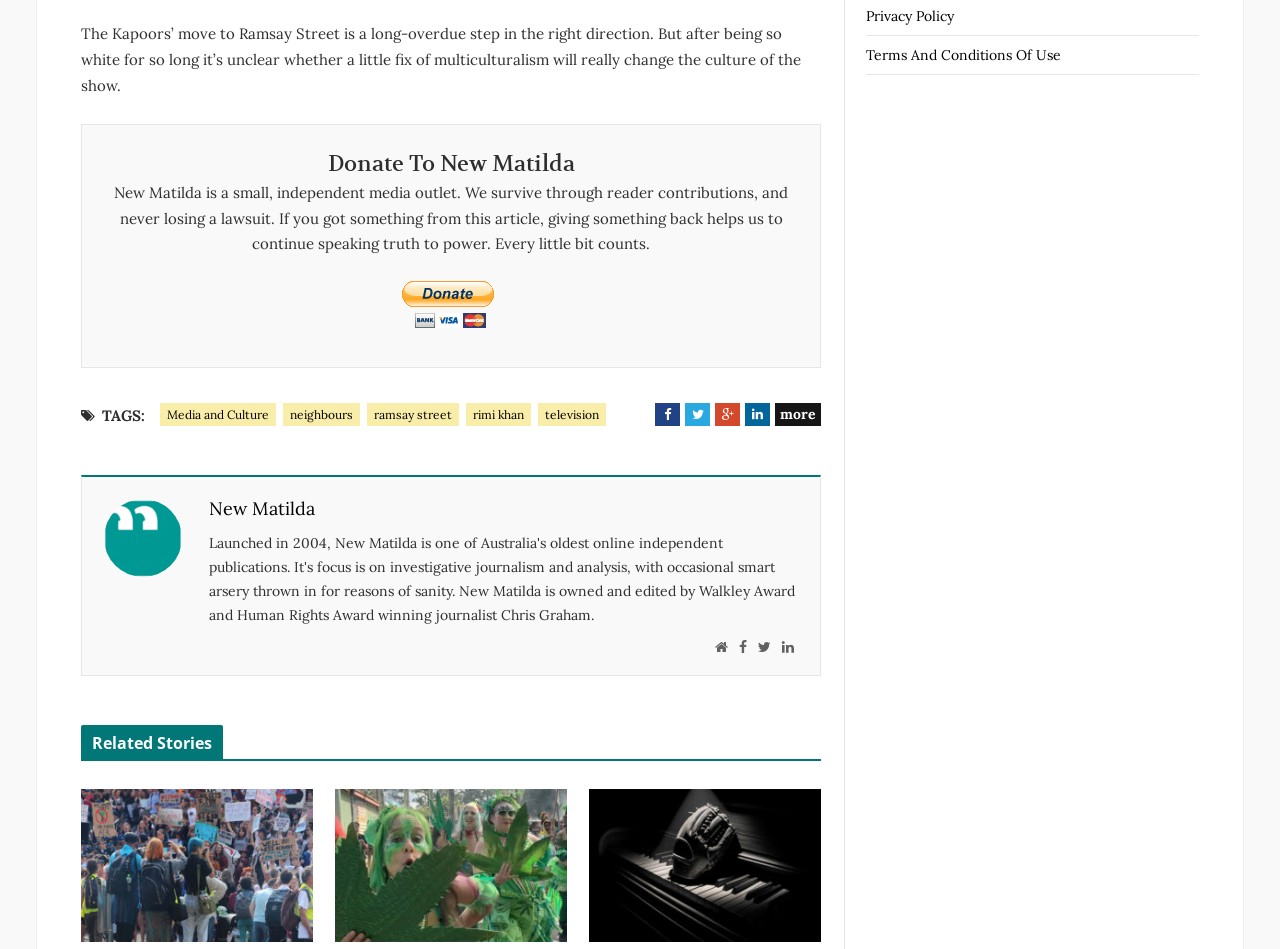What is the purpose of the 'Donate To New Matilda' button?
Answer the question using a single word or phrase, according to the image.

To support independent media